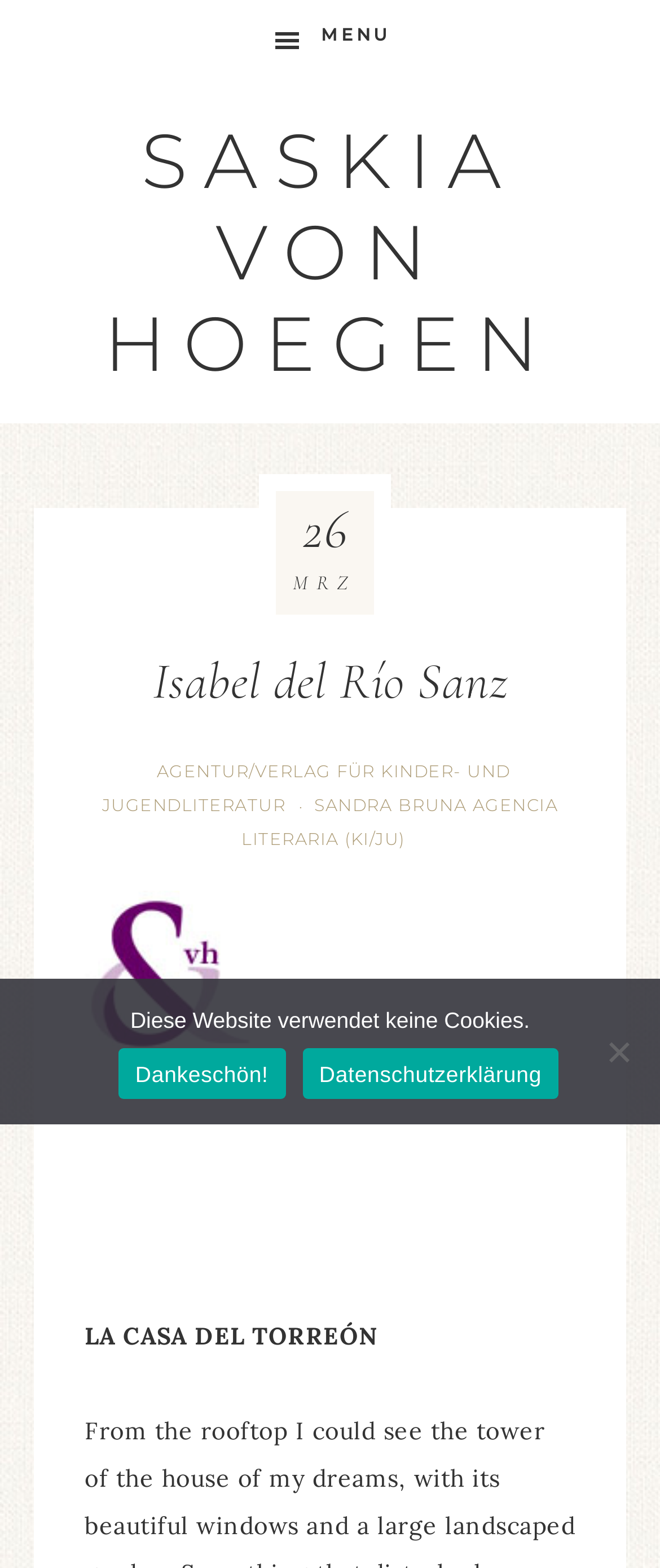Determine the bounding box for the UI element that matches this description: "Menu".

[0.0, 0.0, 1.0, 0.052]